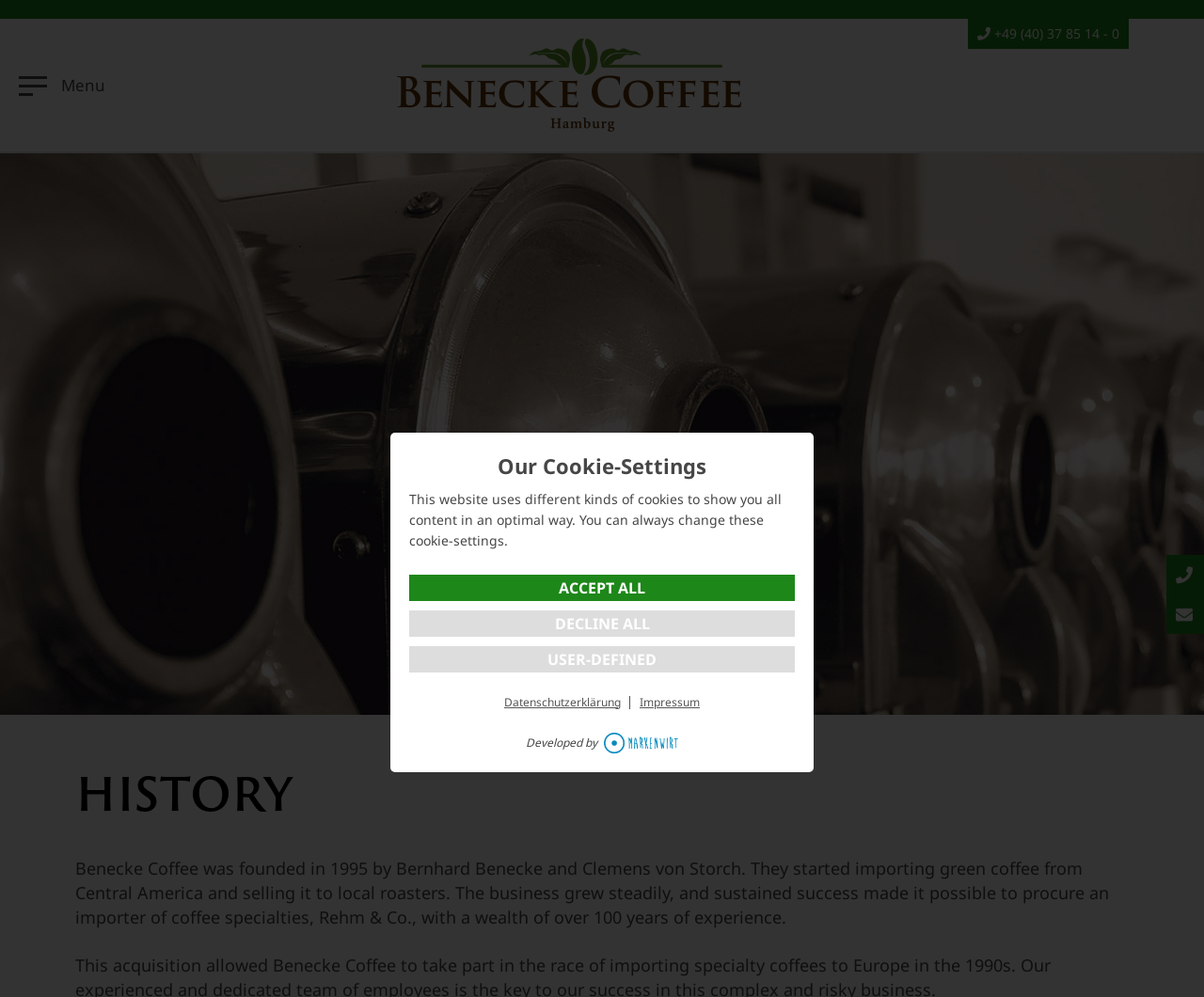Identify the bounding box coordinates of the clickable section necessary to follow the following instruction: "Click on the 'Benecke Coffee' link". The coordinates should be presented as four float numbers from 0 to 1, i.e., [left, top, right, bottom].

[0.329, 0.038, 0.616, 0.133]